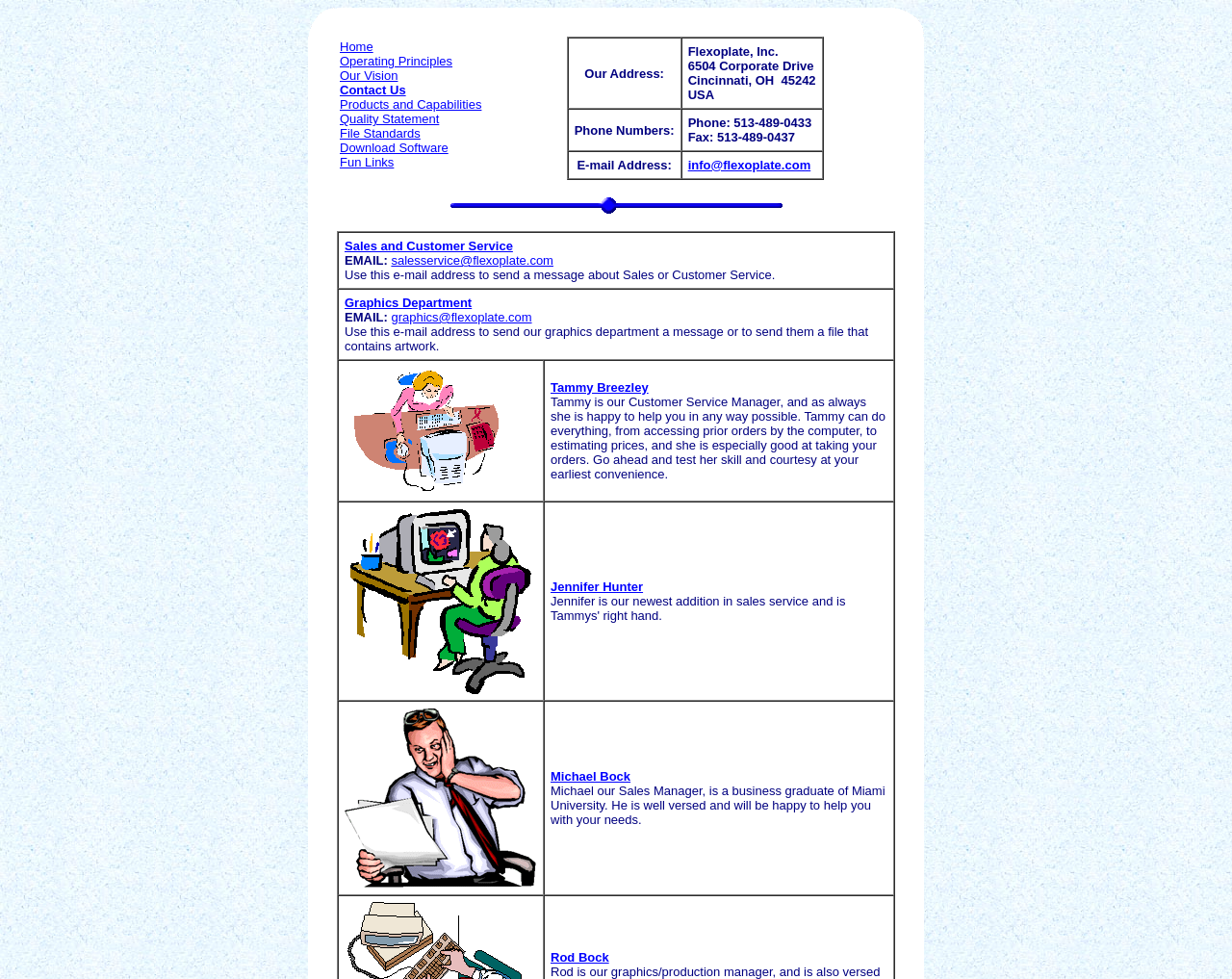What is the company's address?
Answer the question in as much detail as possible.

The company's address can be found in the table on the webpage, which lists the company's contact information. The address is specified as Flexoplate, Inc. 6504 Corporate Drive Cincinnati, OH 45242 USA.